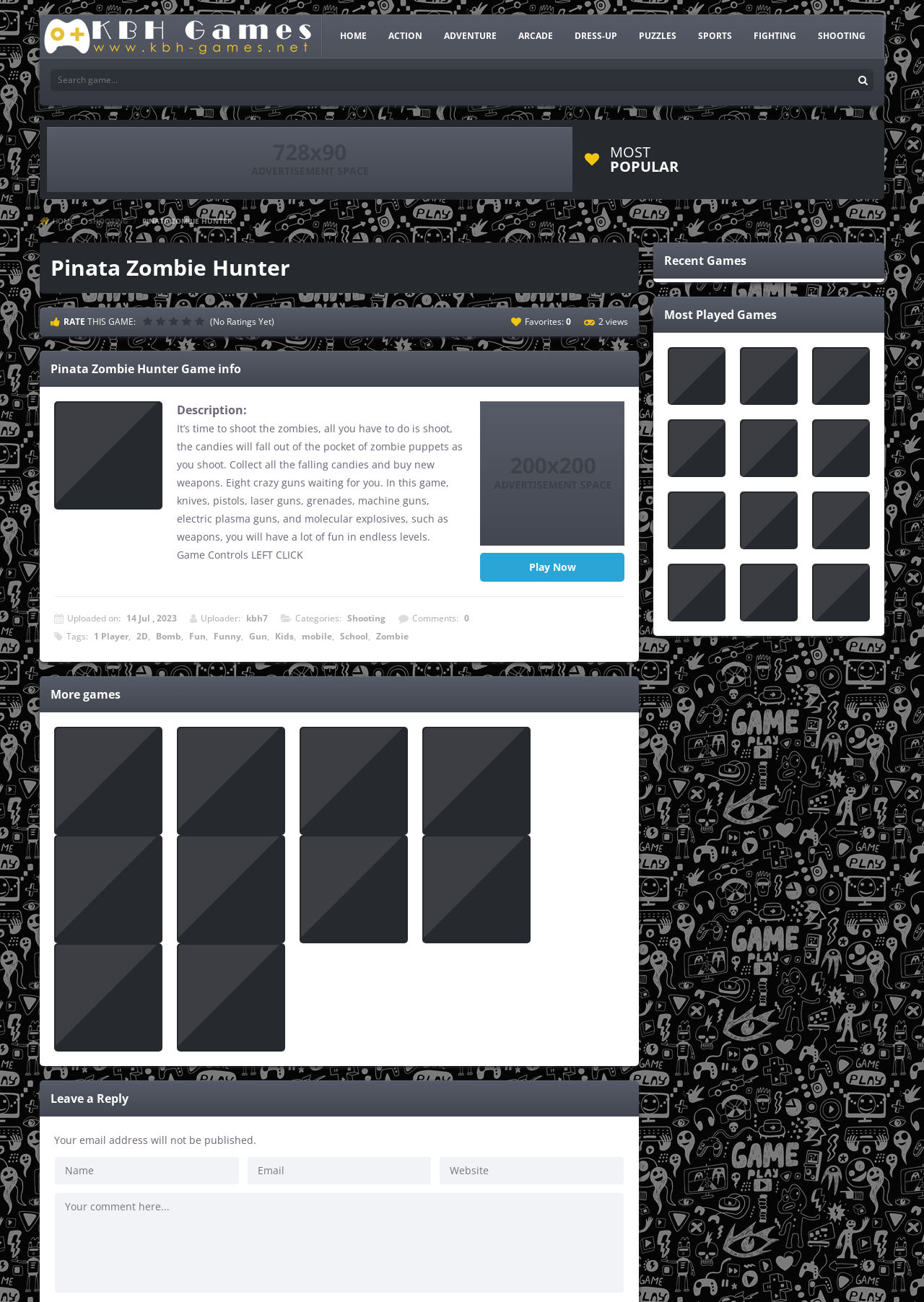Given the element description Mr Secret Agent, specify the bounding box coordinates of the corresponding UI element in the format (top-left x, top-left y, bottom-right x, bottom-right y). All values must be between 0 and 1.

[0.785, 0.441, 0.87, 0.452]